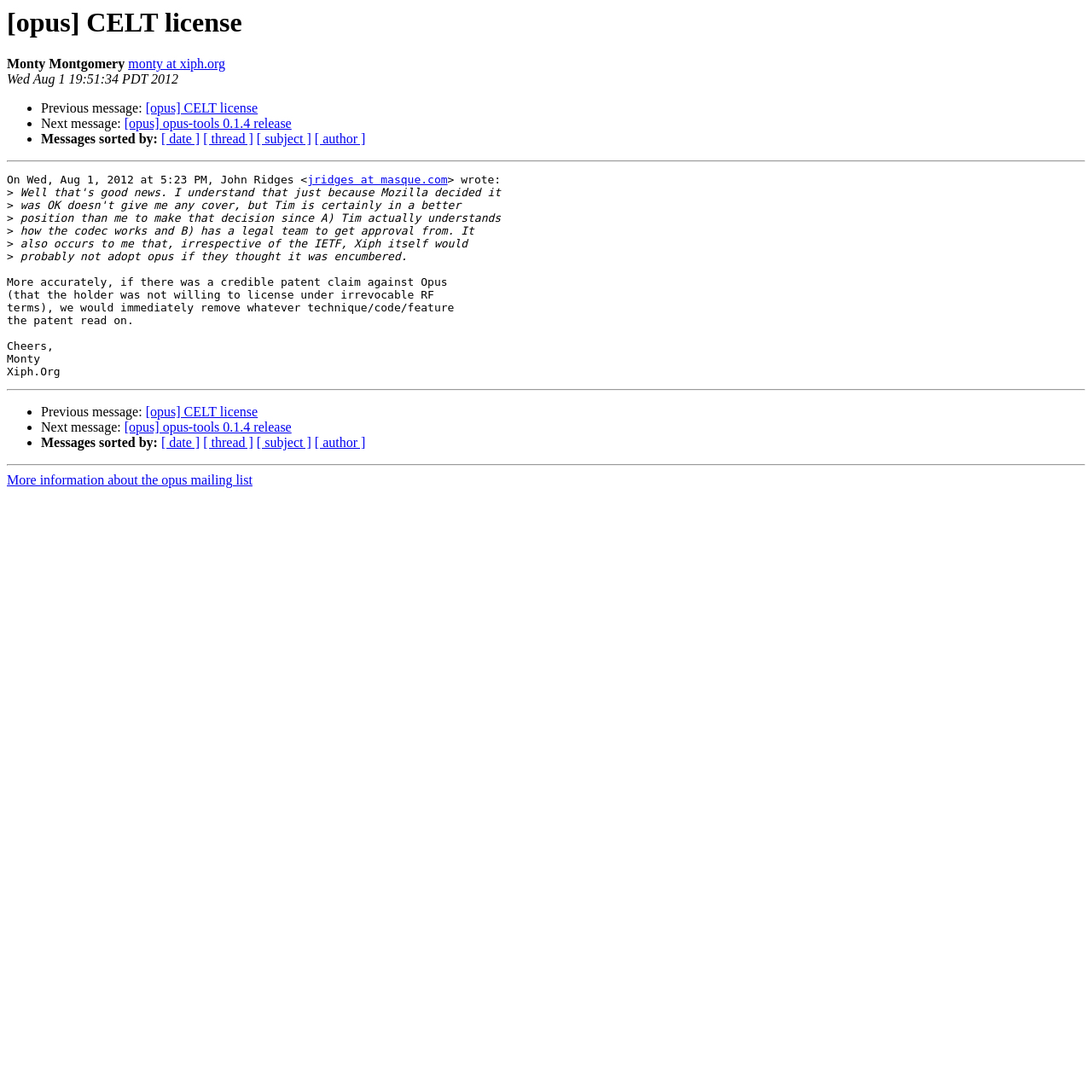Provide the bounding box coordinates of the HTML element described by the text: "[opus] opus-tools 0.1.4 release". The coordinates should be in the format [left, top, right, bottom] with values between 0 and 1.

[0.114, 0.107, 0.267, 0.12]